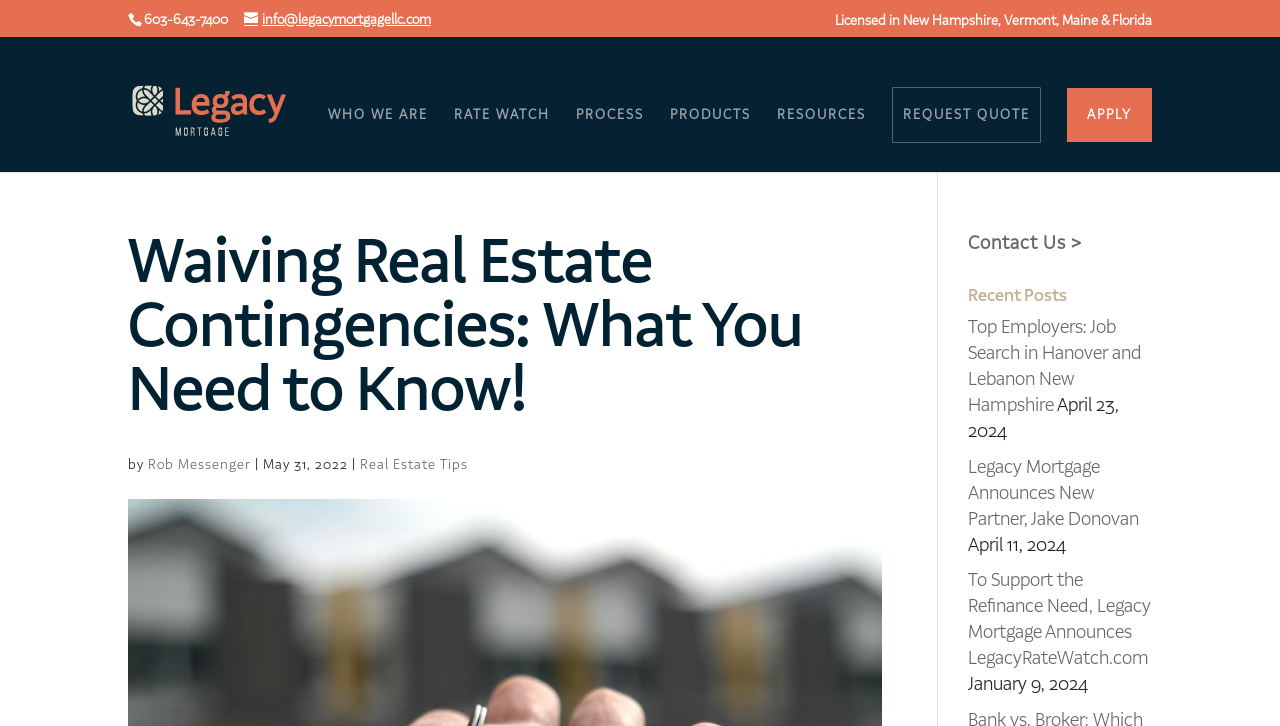Please give a short response to the question using one word or a phrase:
Who is the author of the main article?

Rob Messenger